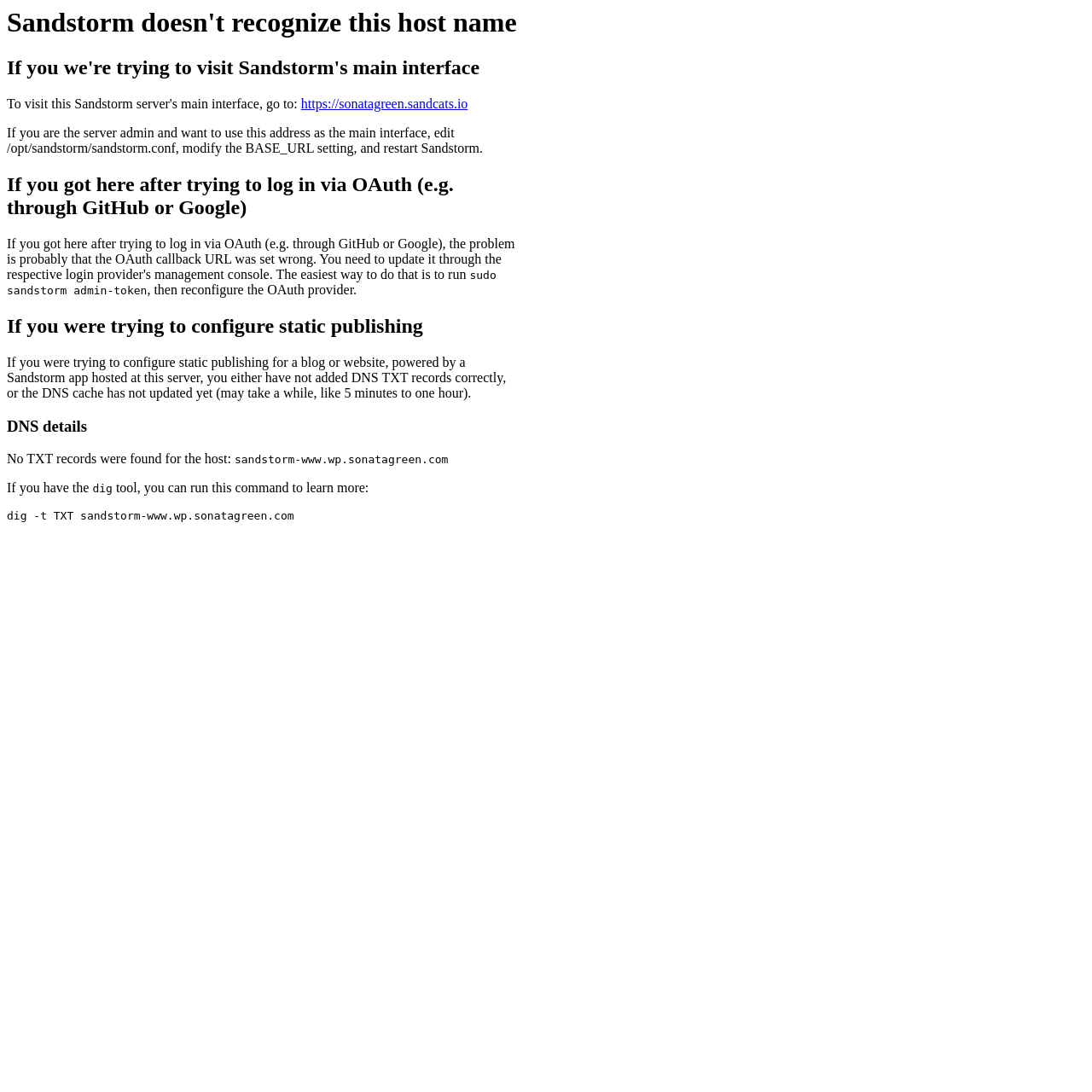Detail the various sections and features of the webpage.

The webpage appears to be an error page from Sandstorm, a platform that hosts various applications. The page is divided into sections, each addressing a specific issue that may have led the user to this page.

At the top, there is a heading that reads "Sandstorm doesn't recognize this host name." Below this, there is a brief explanation and a link to a Sandstorm interface.

The next section is headed "If you were trying to visit Sandstorm's main interface" and provides instructions for server admins on how to configure the BASE_URL setting.

Following this, there is a section titled "If you got here after trying to log in via OAuth" that provides a command to run to obtain an admin token and reconfigure the OAuth provider.

The subsequent section, "If you were trying to configure static publishing," explains possible reasons for the error, including incorrect DNS TXT records or DNS cache updates.

The final section, "DNS details," displays the host name "sandstorm-www.wp.sonatagreen.com" and suggests running a command using the "dig" tool to learn more about the issue.

Throughout the page, there are no images, and the text is organized into clear headings and paragraphs, making it easy to navigate and understand the troubleshooting steps.